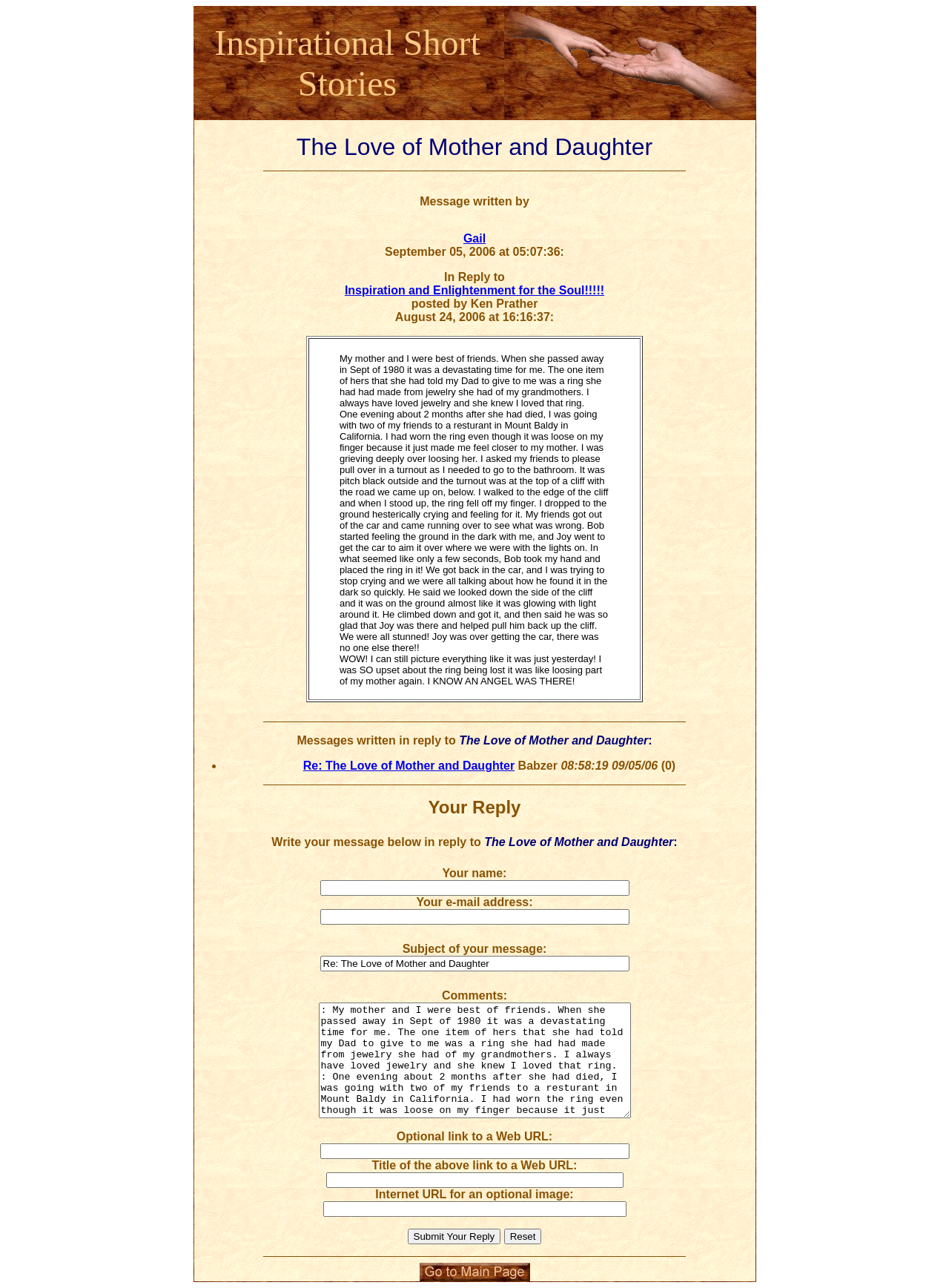Please identify the bounding box coordinates of the element that needs to be clicked to execute the following command: "Click on the link to reply to the message". Provide the bounding box using four float numbers between 0 and 1, formatted as [left, top, right, bottom].

[0.319, 0.59, 0.542, 0.599]